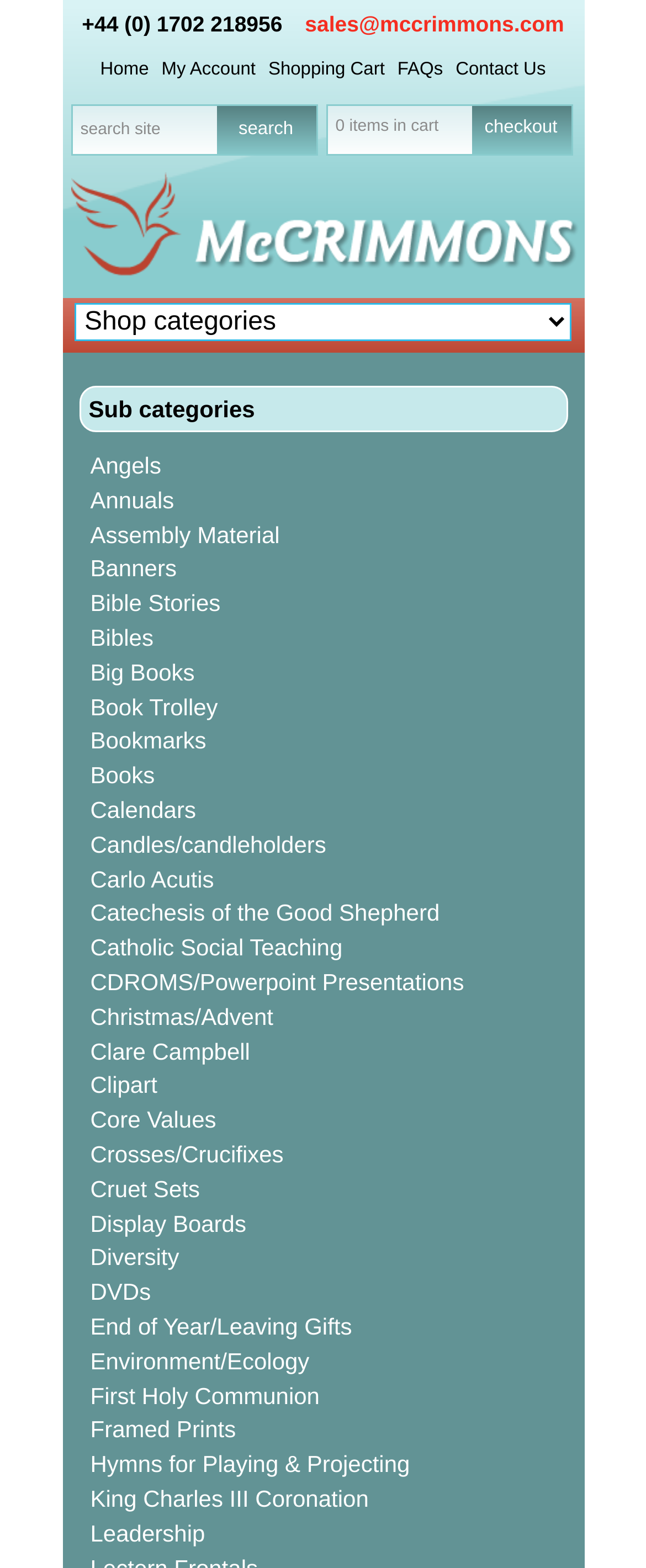What is the headline of the webpage?

I Call You Friends - Book 2